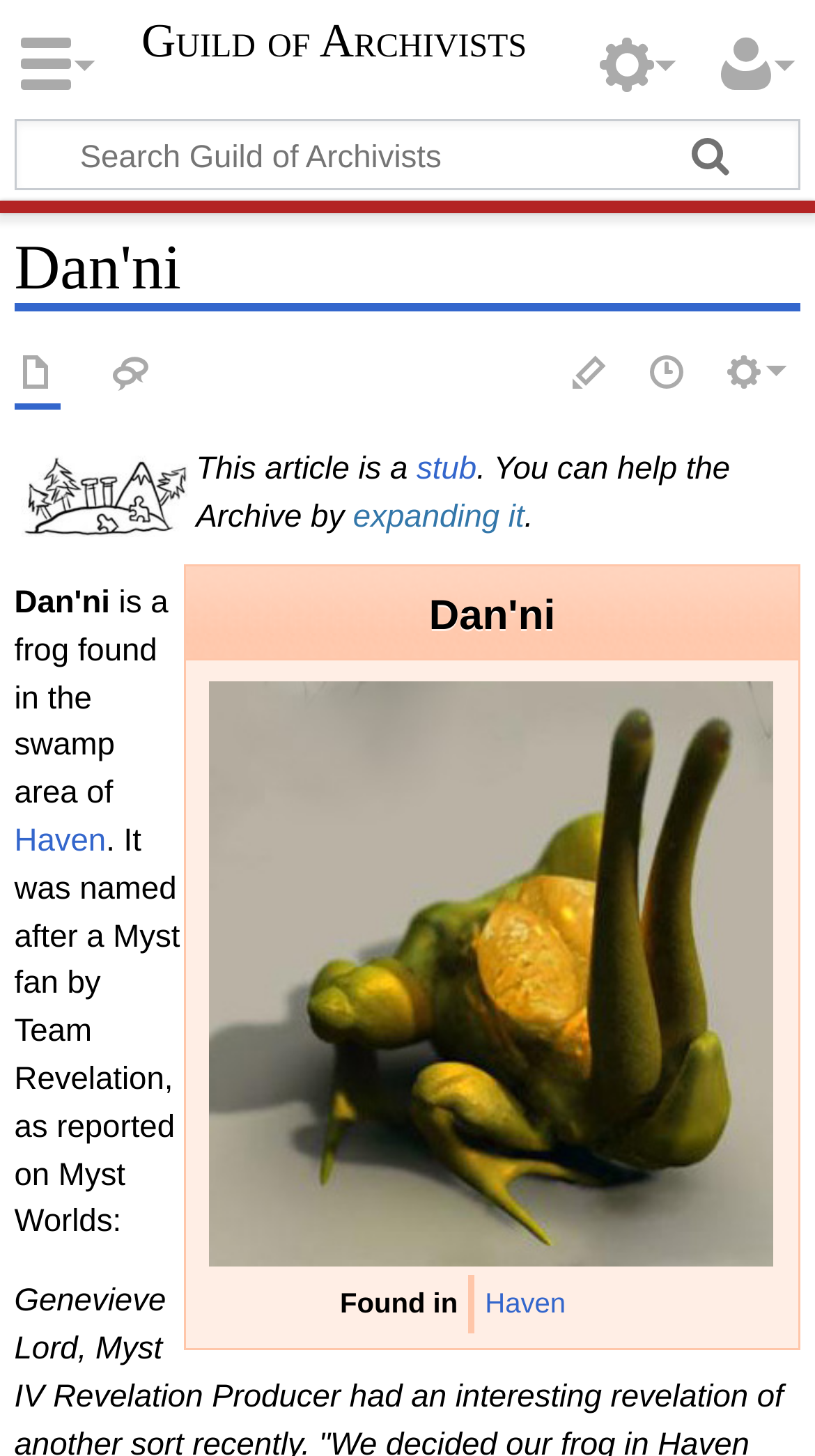Locate and provide the bounding box coordinates for the HTML element that matches this description: "Edit".

[0.698, 0.241, 0.754, 0.274]